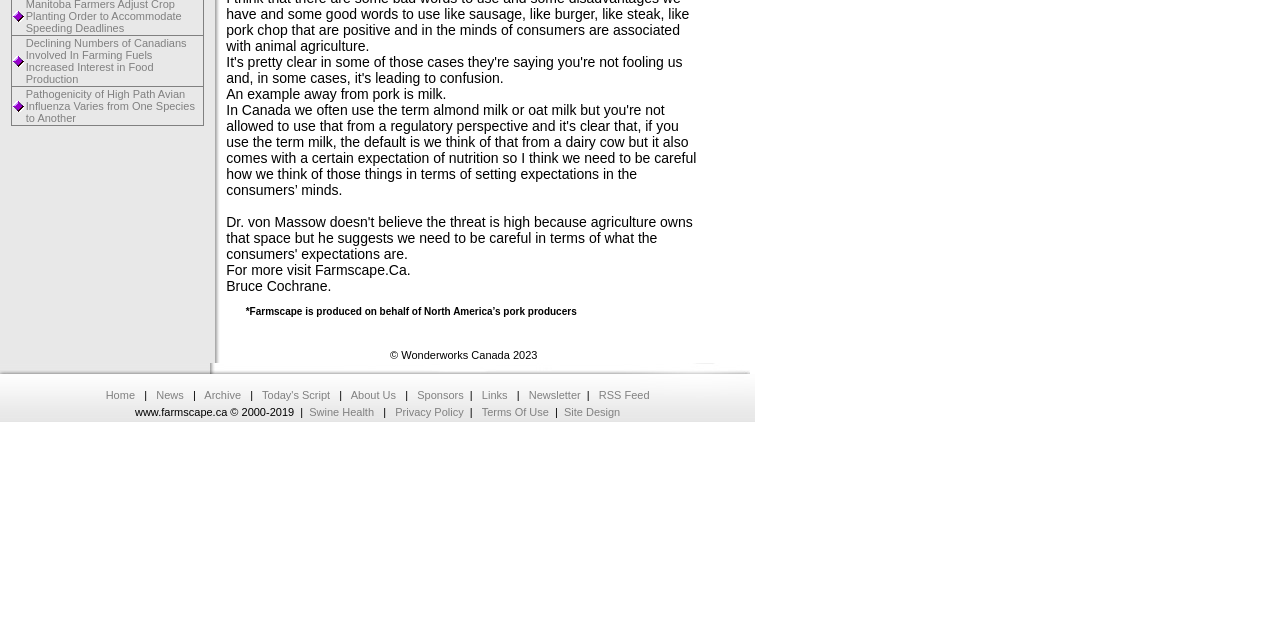Provide the bounding box coordinates of the UI element this sentence describes: "Terms Of Use".

[0.376, 0.634, 0.429, 0.652]